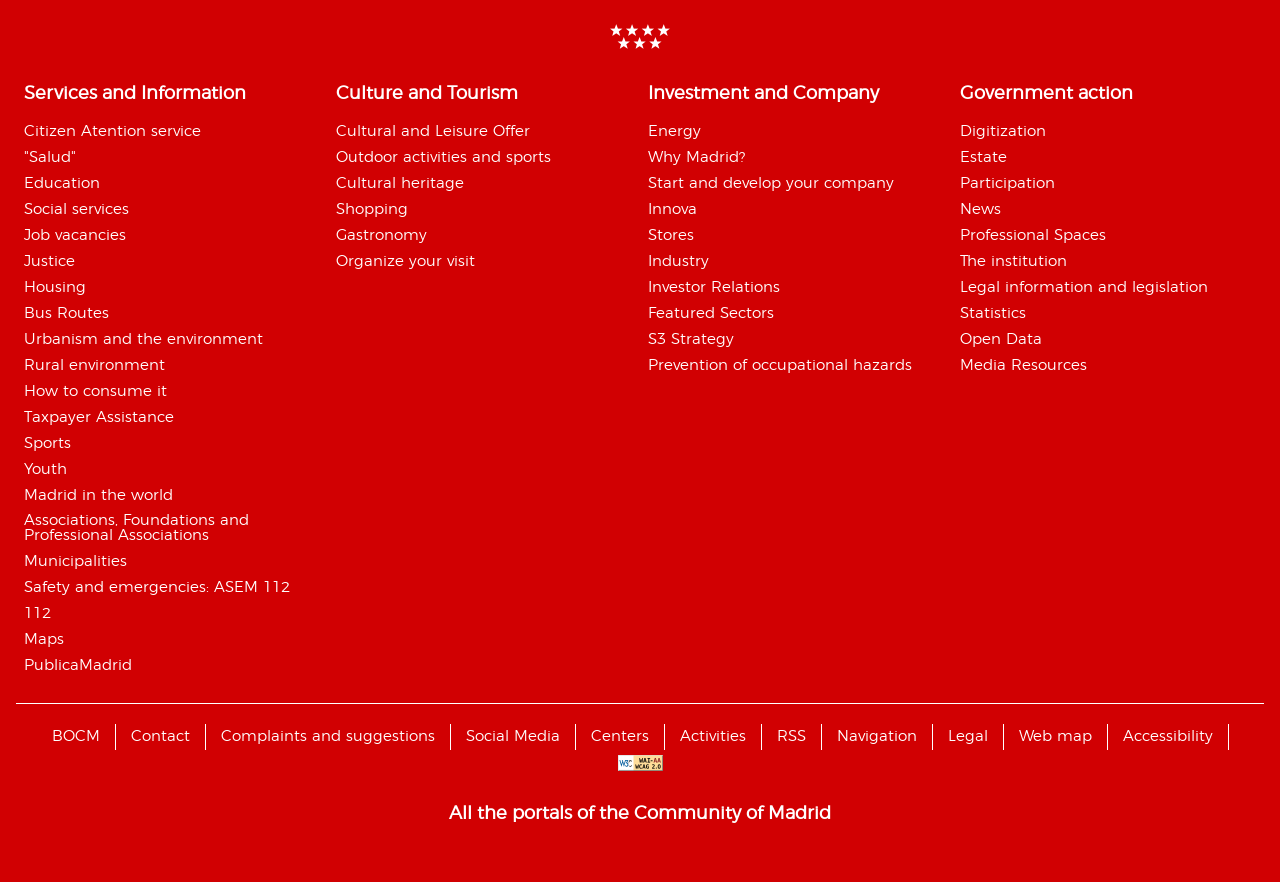Respond to the question below with a single word or phrase:
What is the first service listed under Servicios e Información?

Citizen Atention service